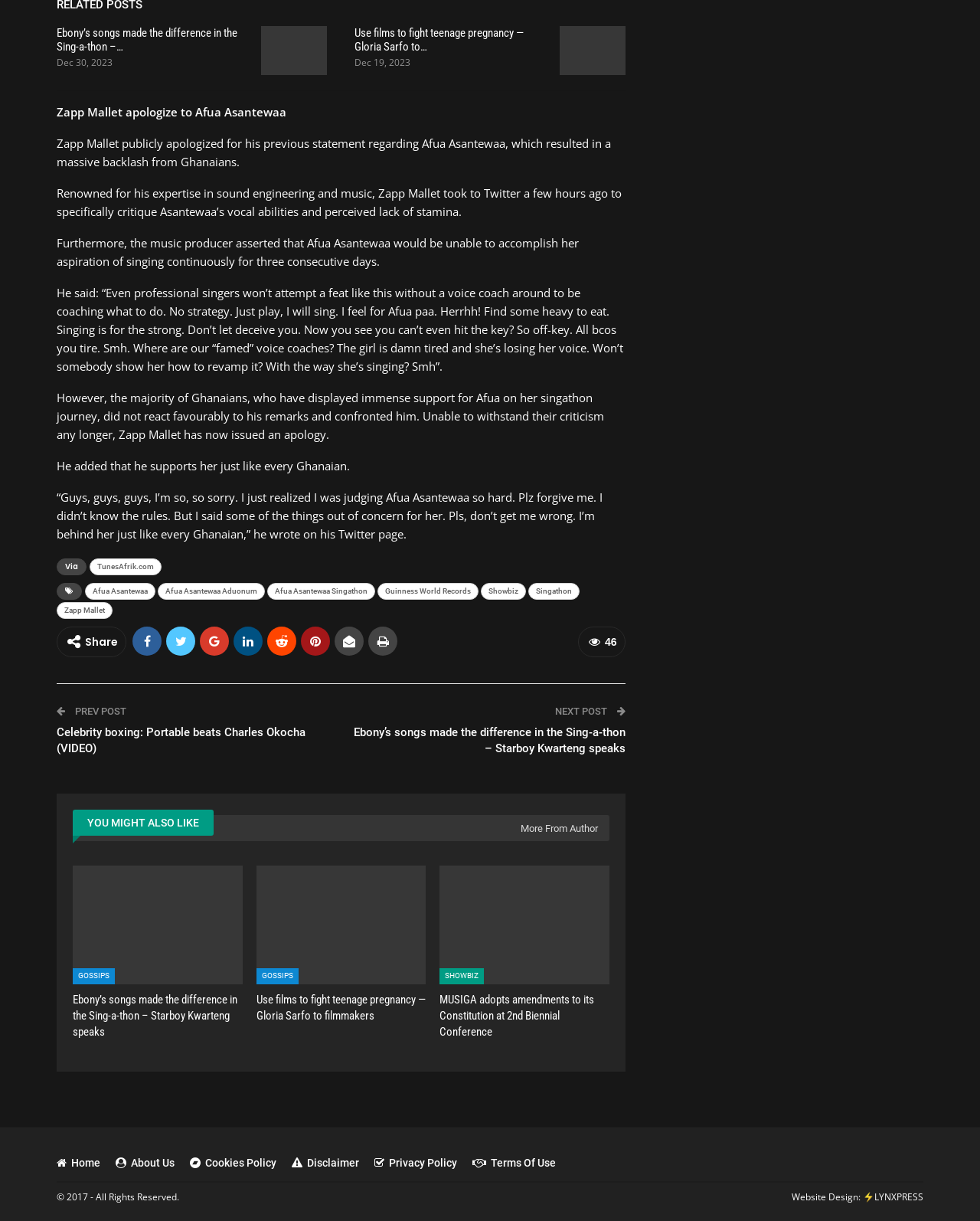Please identify the coordinates of the bounding box for the clickable region that will accomplish this instruction: "Click on the 'Zapp Mallet apologize to Afua Asantewaa' article".

[0.058, 0.085, 0.292, 0.098]